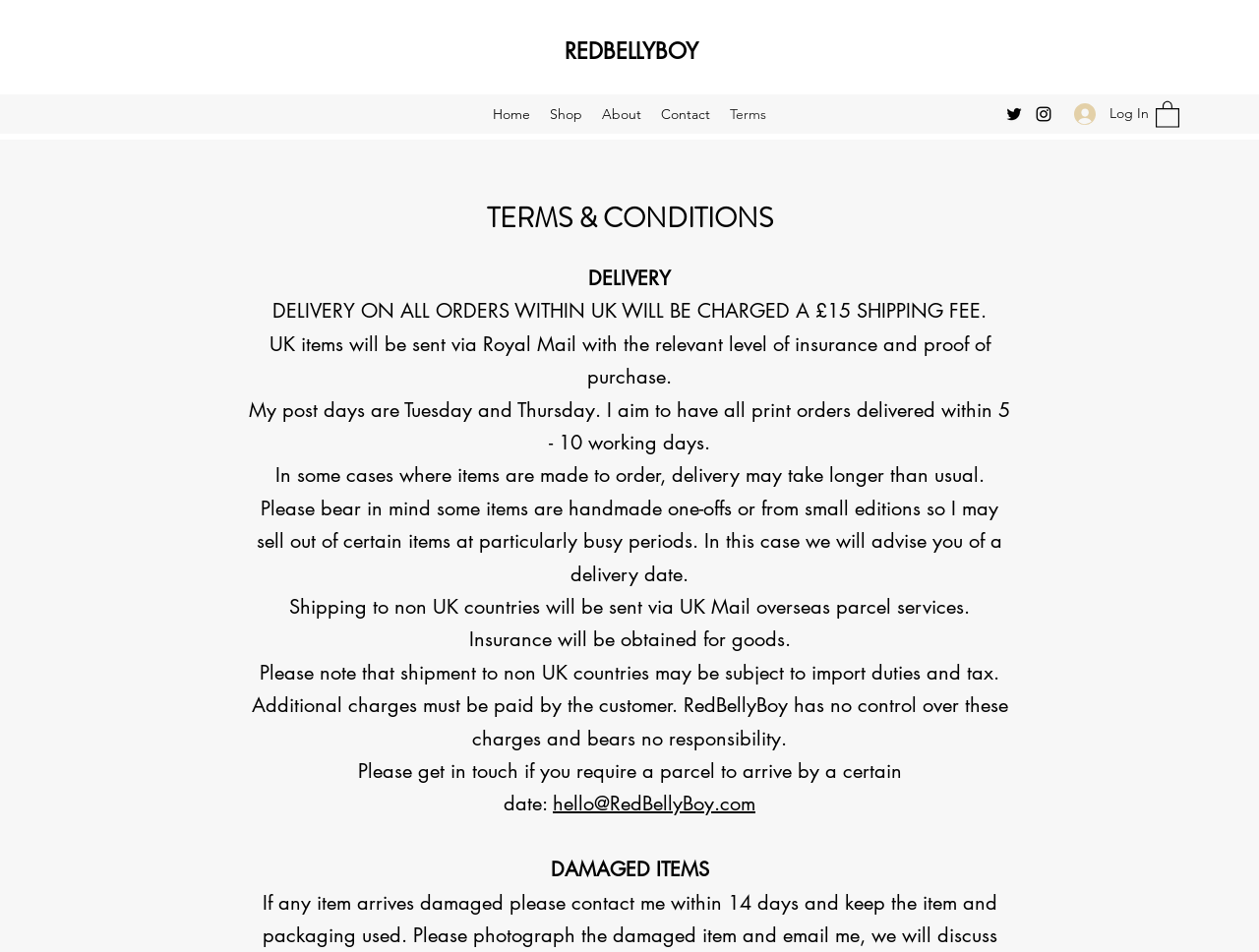Provide a brief response to the question using a single word or phrase: 
What is the email address to contact for a parcel to arrive by a certain date?

hello@RedBellyBoy.com